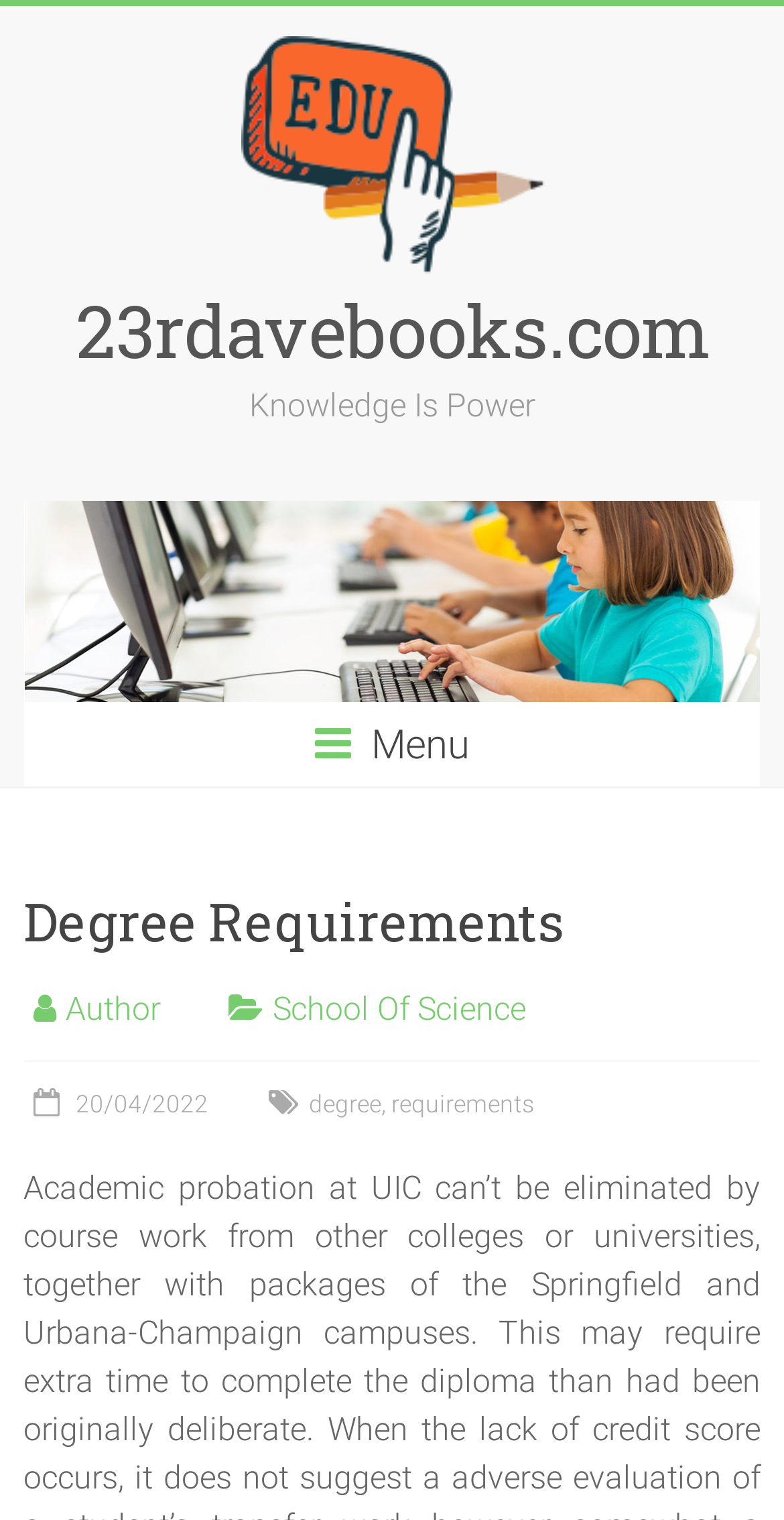Describe the webpage meticulously, covering all significant aspects.

The webpage appears to be a educational resource page, specifically focused on degree requirements. At the top-left corner, there is a logo image of "23rdavebooks.com" with a link to the website. Next to the logo, there is a heading element with the same text "23rdavebooks.com". 

Below the logo, there is a static text "Knowledge Is Power" positioned centrally. Underneath the text, there is a larger image that spans almost the entire width of the page. 

On the top-right corner, there is a menu icon represented by a hamburger symbol (\uf0c9). When expanded, the menu displays a header with the title "Degree Requirements". Below the header, there are several links to related pages, including "Author", "School Of Science", a date "20/04/2022", "degree", and "requirements". These links are positioned in a vertical column, with the date link containing a time element. 

There are a total of three images on the page, including the logo, the larger image, and the menu icon. The overall layout is organized, with clear headings and concise text.